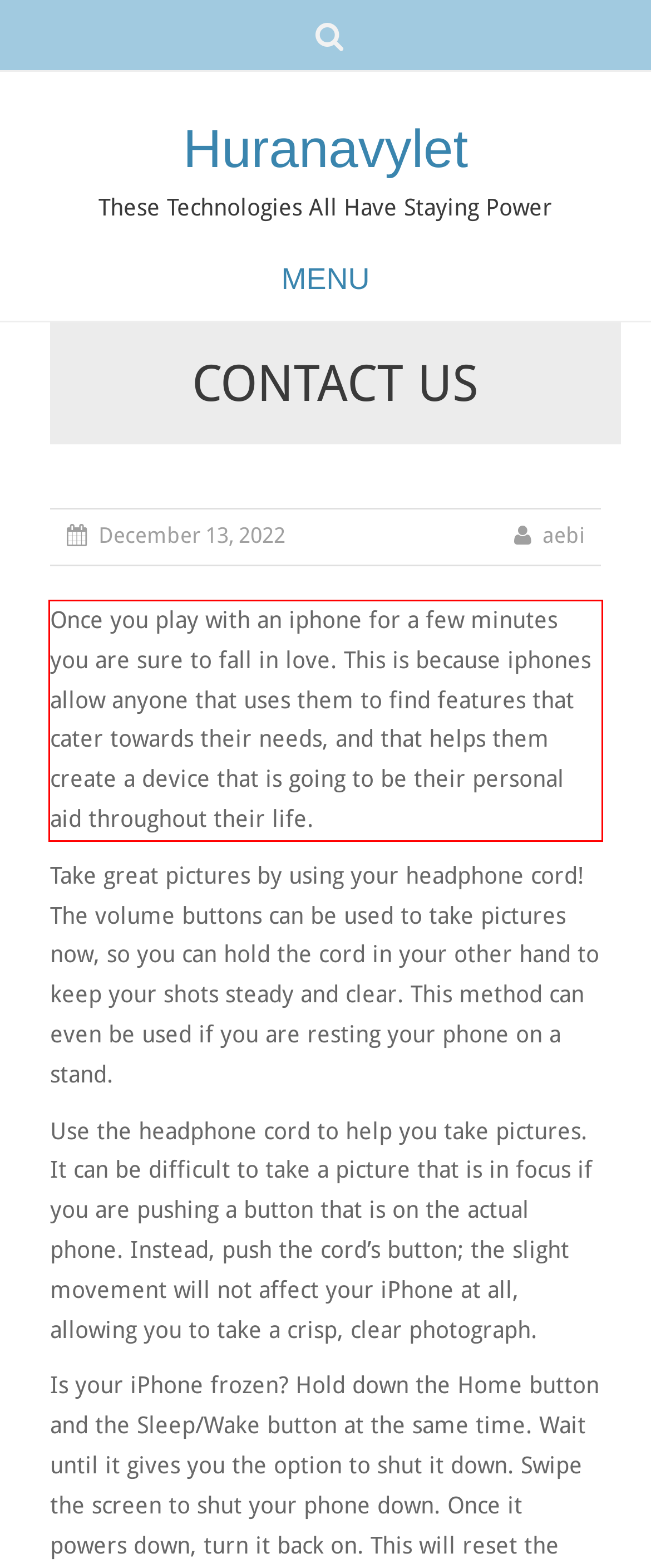You are given a screenshot showing a webpage with a red bounding box. Perform OCR to capture the text within the red bounding box.

Once you play with an iphone for a few minutes you are sure to fall in love. This is because iphones allow anyone that uses them to find features that cater towards their needs, and that helps them create a device that is going to be their personal aid throughout their life.